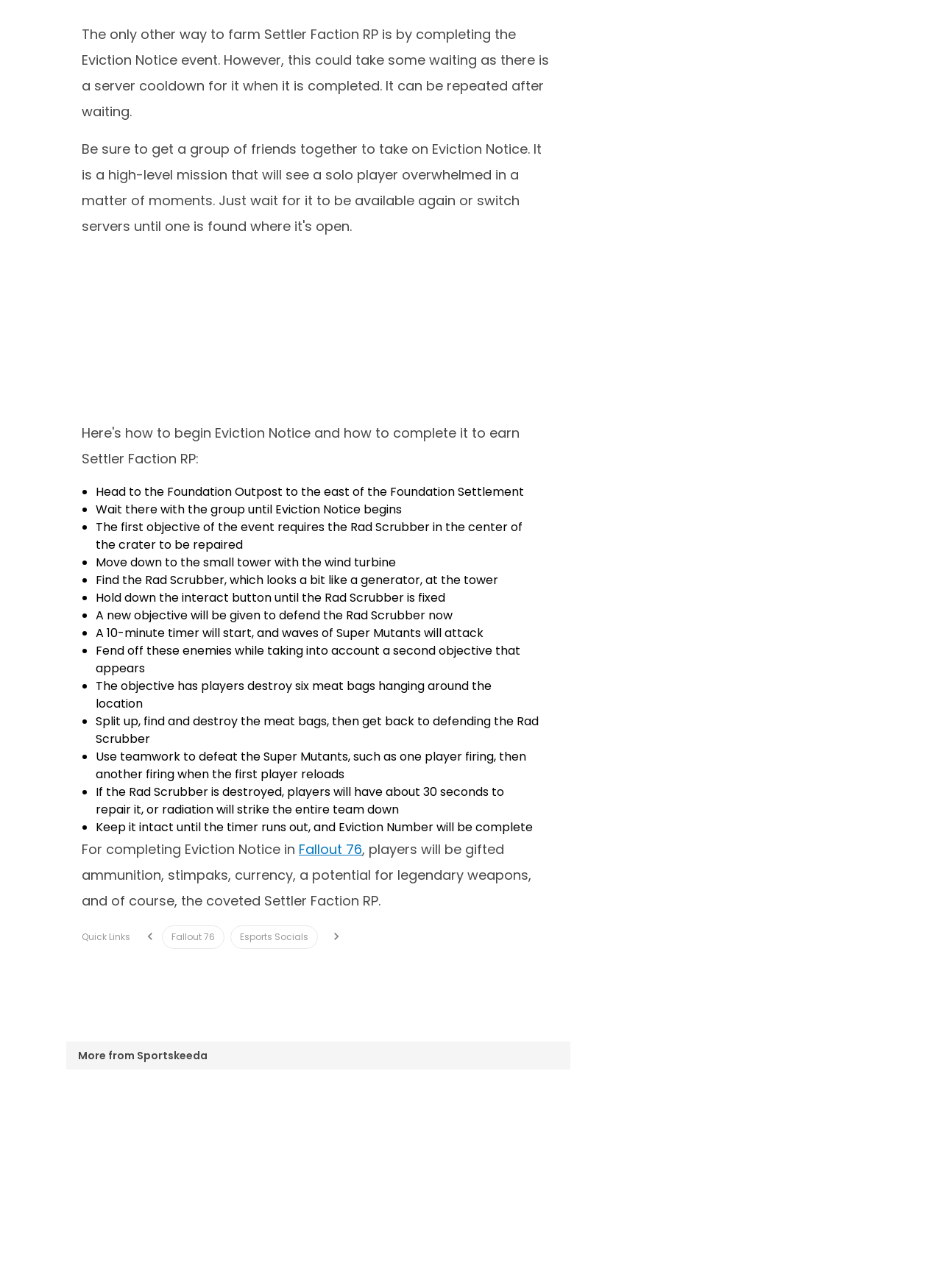Identify and provide the bounding box coordinates of the UI element described: "parent_node: Quick Links". The coordinates should be formatted as [left, top, right, bottom], with each number being a float between 0 and 1.

[0.348, 0.72, 0.366, 0.734]